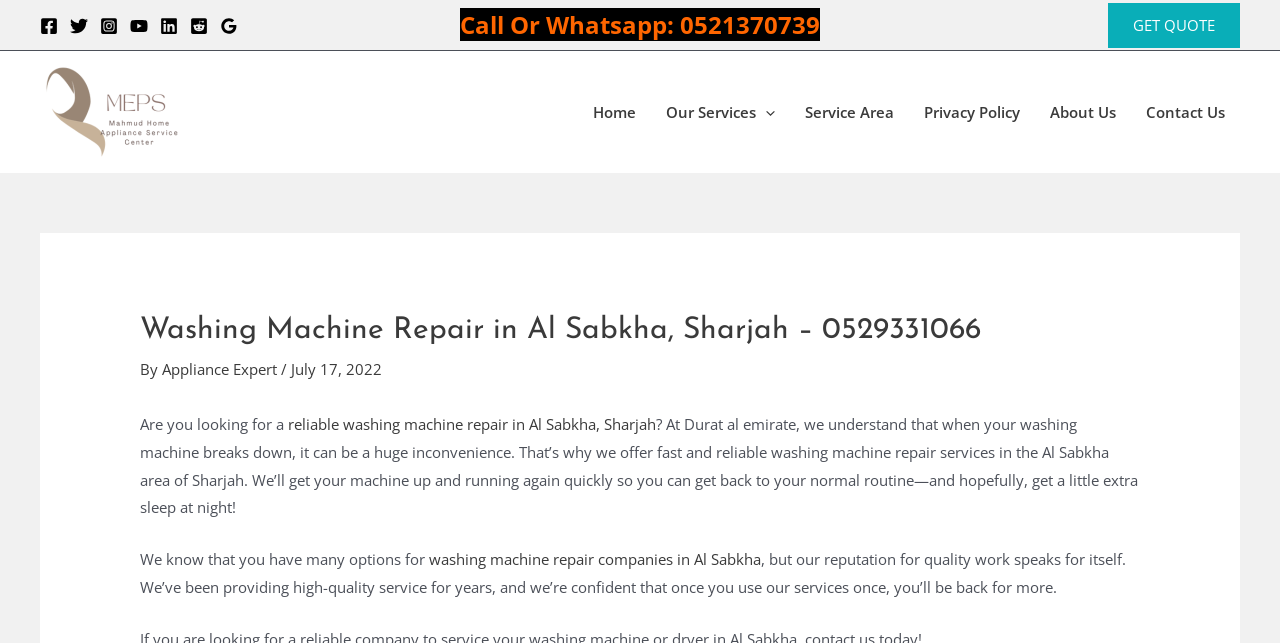Please locate the clickable area by providing the bounding box coordinates to follow this instruction: "Go to the Federation Ships page".

None